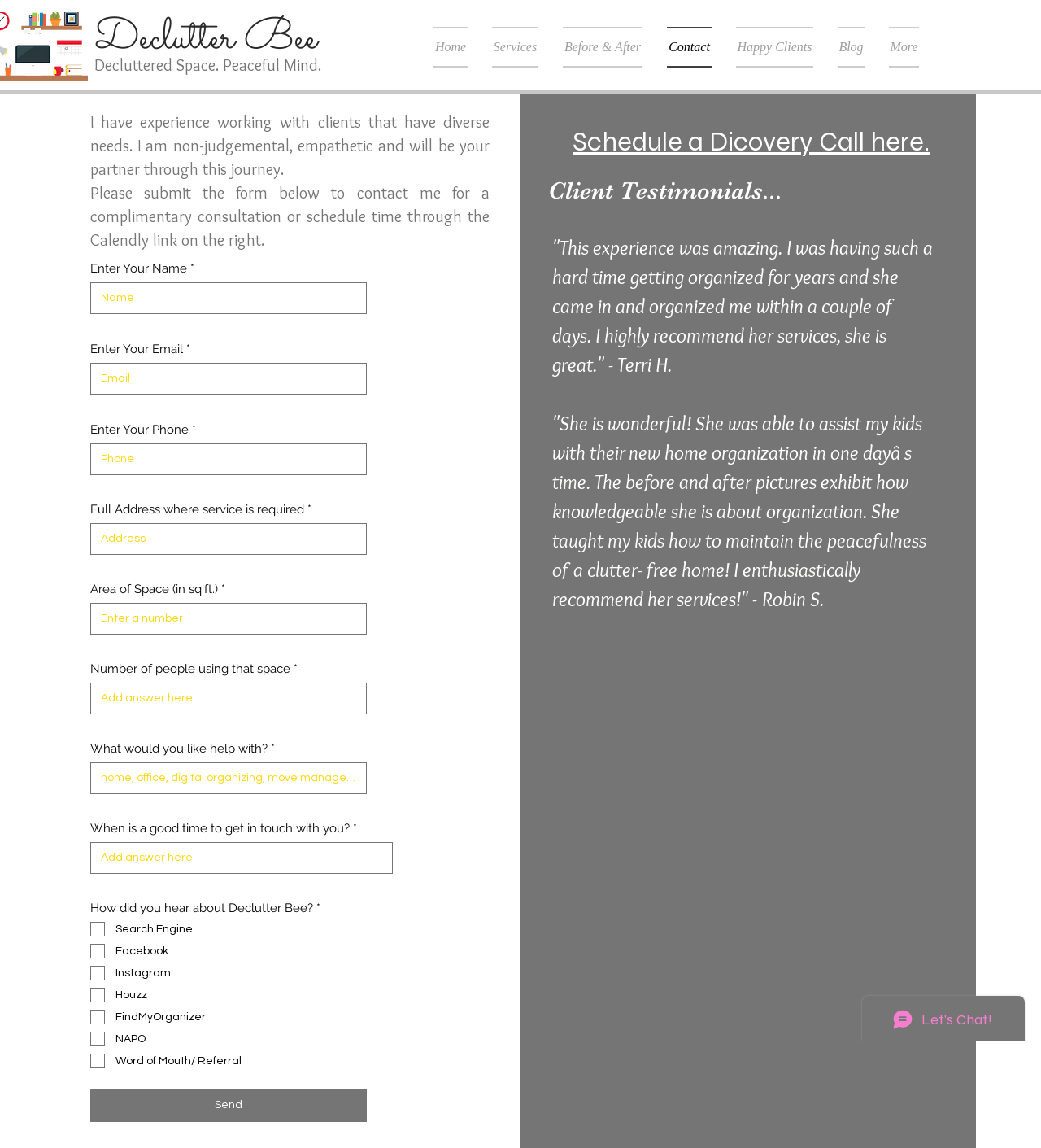Please find the bounding box coordinates of the element that you should click to achieve the following instruction: "Schedule a discovery call". The coordinates should be presented as four float numbers between 0 and 1: [left, top, right, bottom].

[0.55, 0.109, 0.893, 0.137]